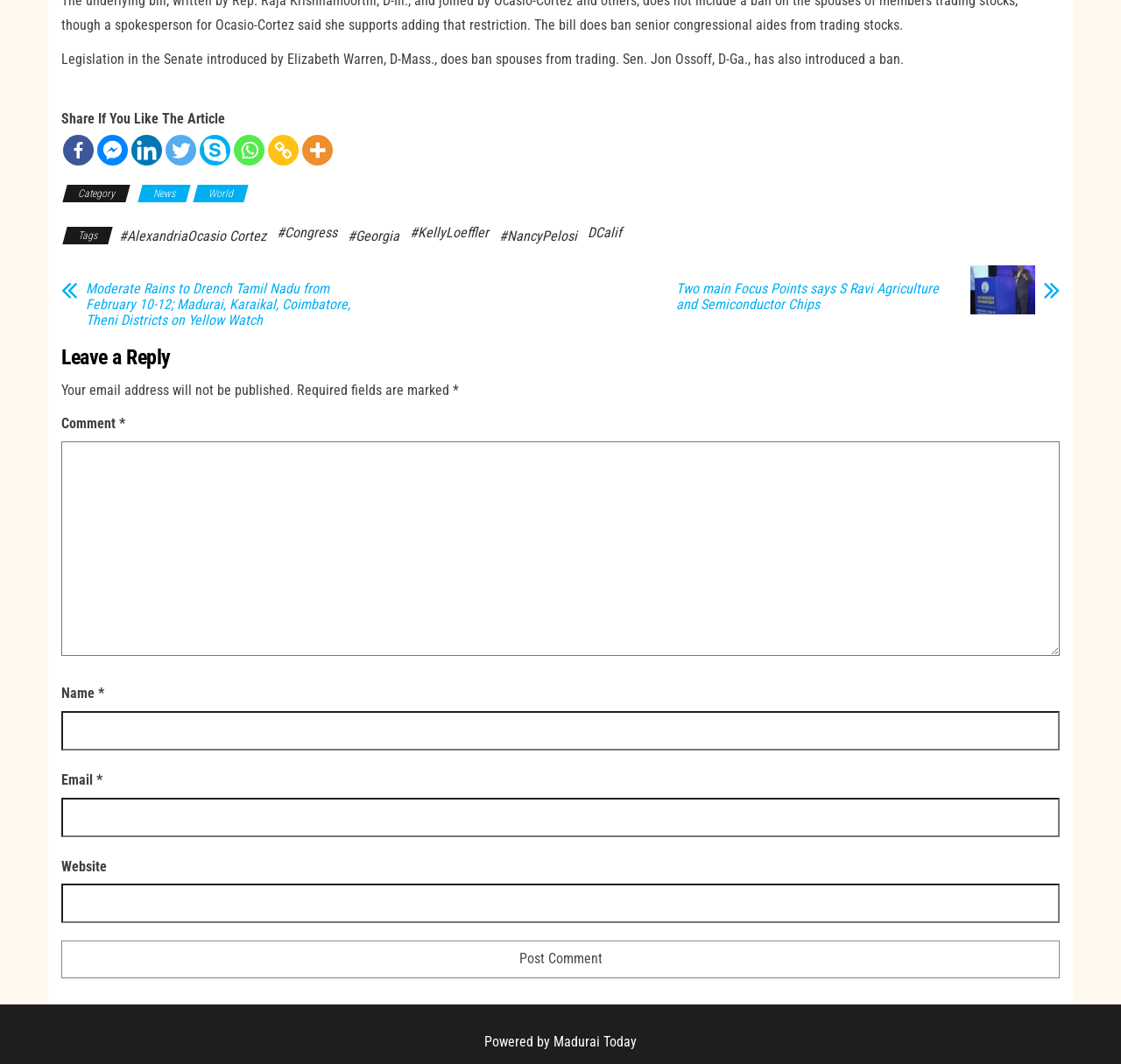Provide the bounding box coordinates of the HTML element described by the text: "World". The coordinates should be in the format [left, top, right, bottom] with values between 0 and 1.

[0.174, 0.173, 0.22, 0.19]